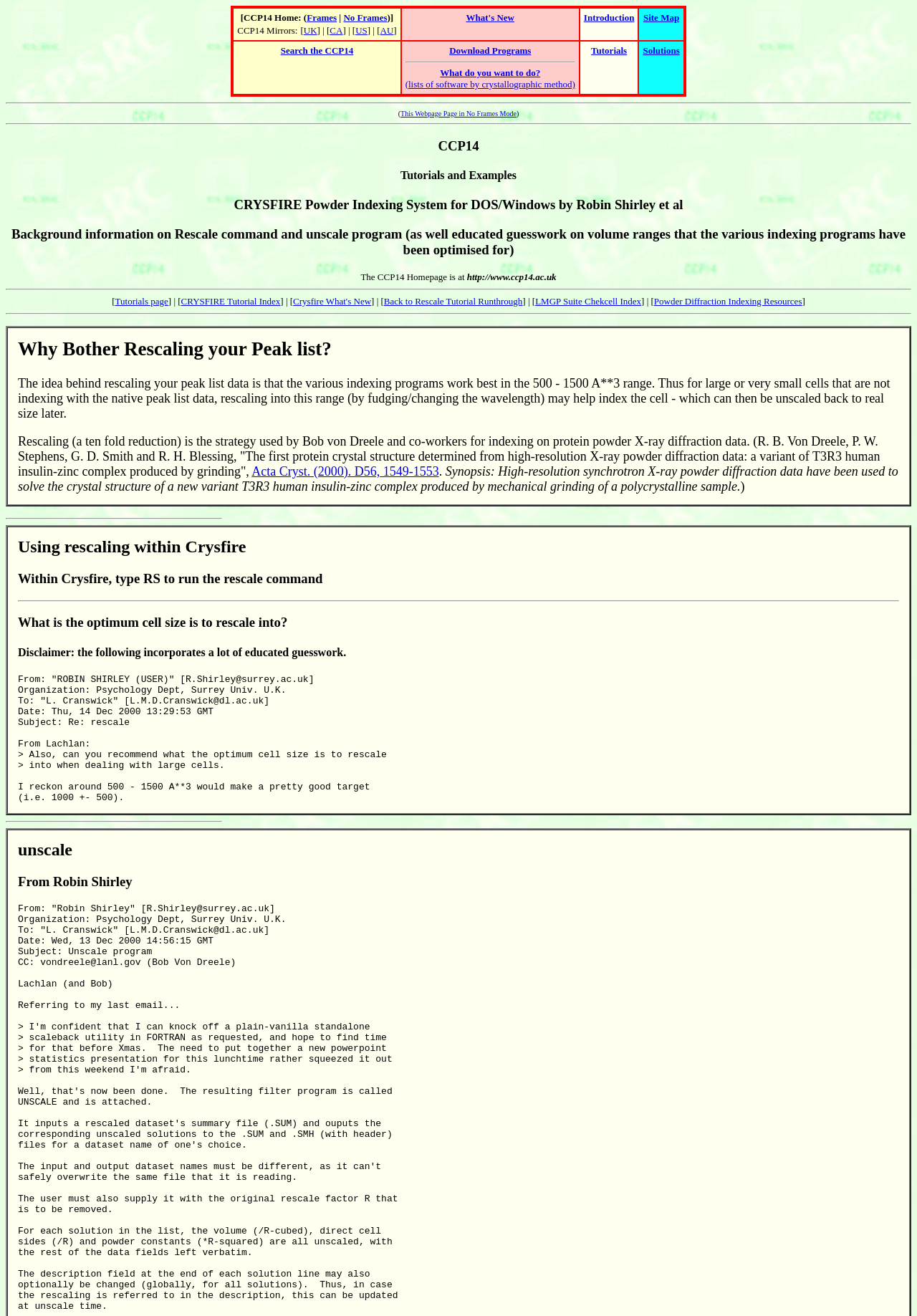Answer the following in one word or a short phrase: 
What is the name of the powder indexing system discussed on the webpage?

CRYSFIRE